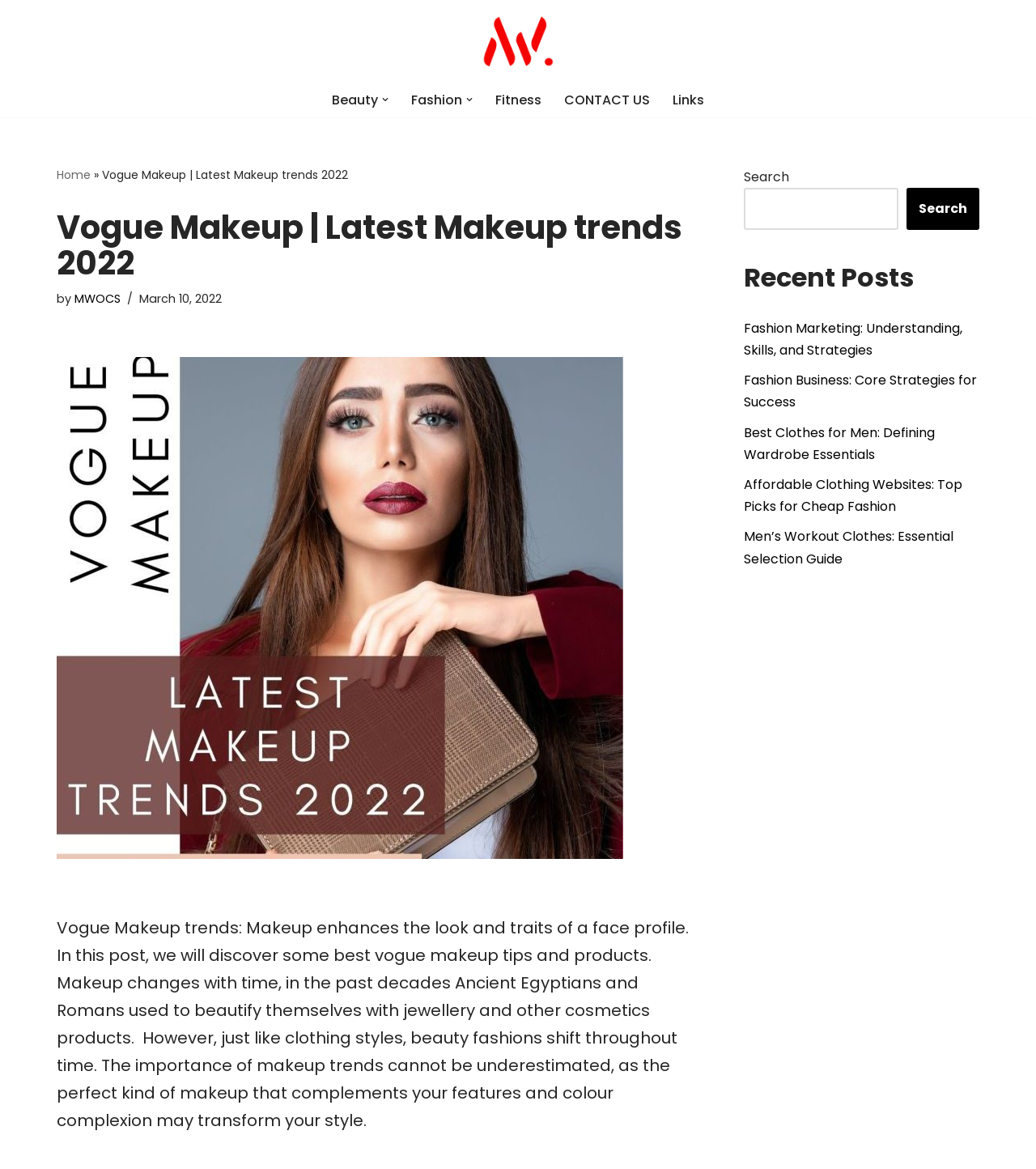Determine the bounding box coordinates of the UI element described below. Use the format (top-left x, top-left y, bottom-right x, bottom-right y) with floating point numbers between 0 and 1: CONTACT US

[0.545, 0.076, 0.627, 0.095]